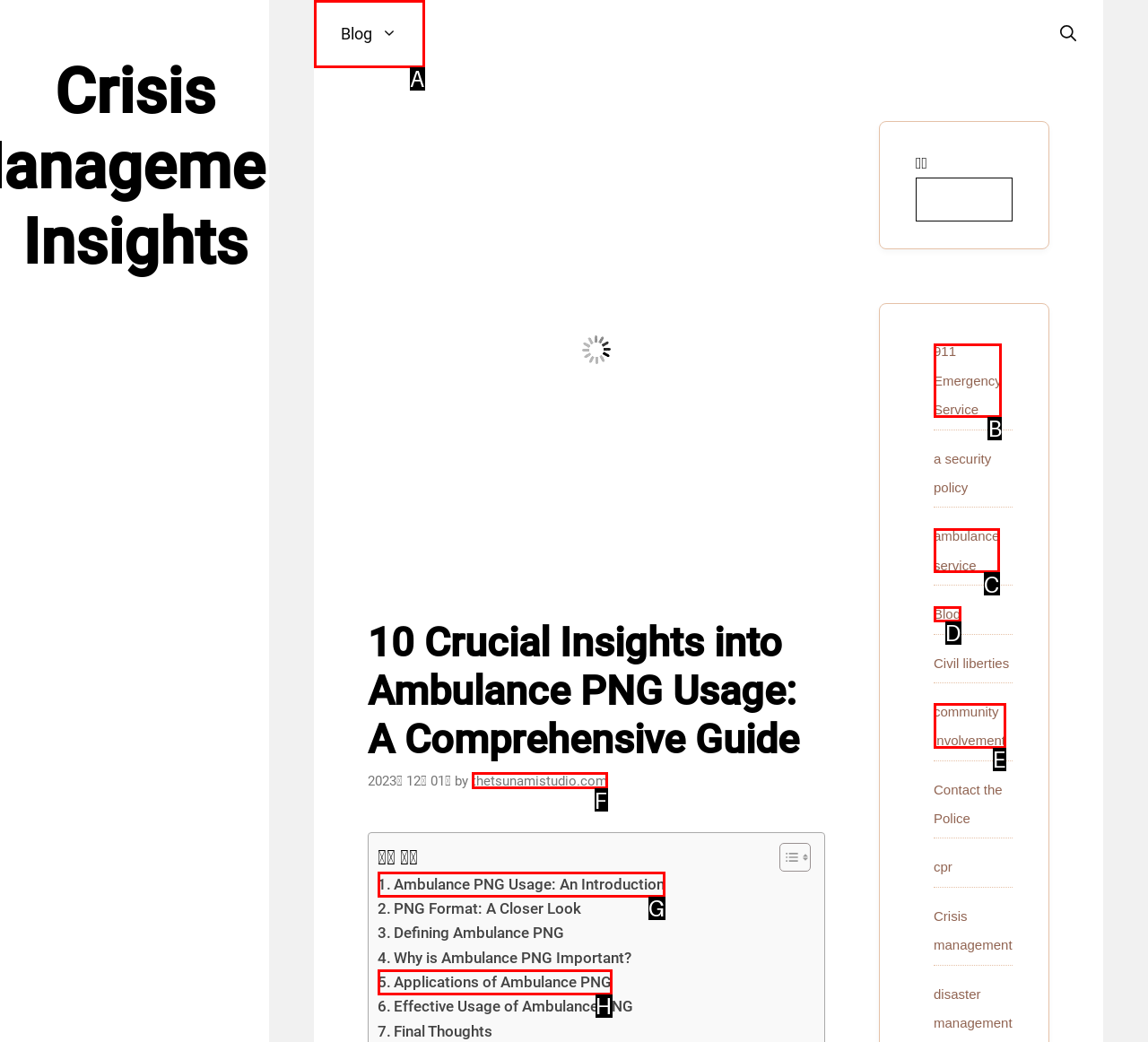Identify the correct HTML element to click for the task: Learn about Ambulance PNG usage. Provide the letter of your choice.

G